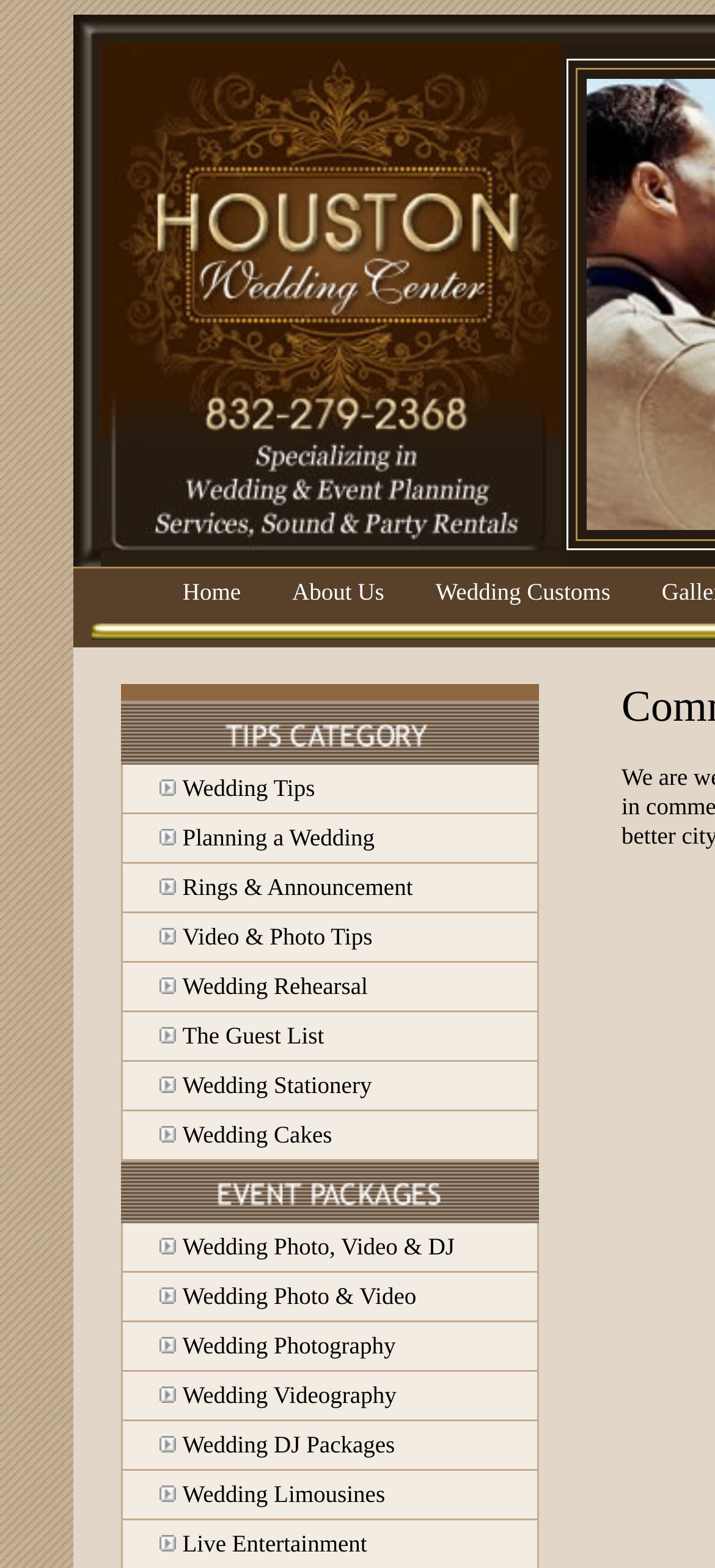Please specify the bounding box coordinates of the clickable region to carry out the following instruction: "Click on Home". The coordinates should be four float numbers between 0 and 1, in the format [left, top, right, bottom].

[0.255, 0.368, 0.337, 0.386]